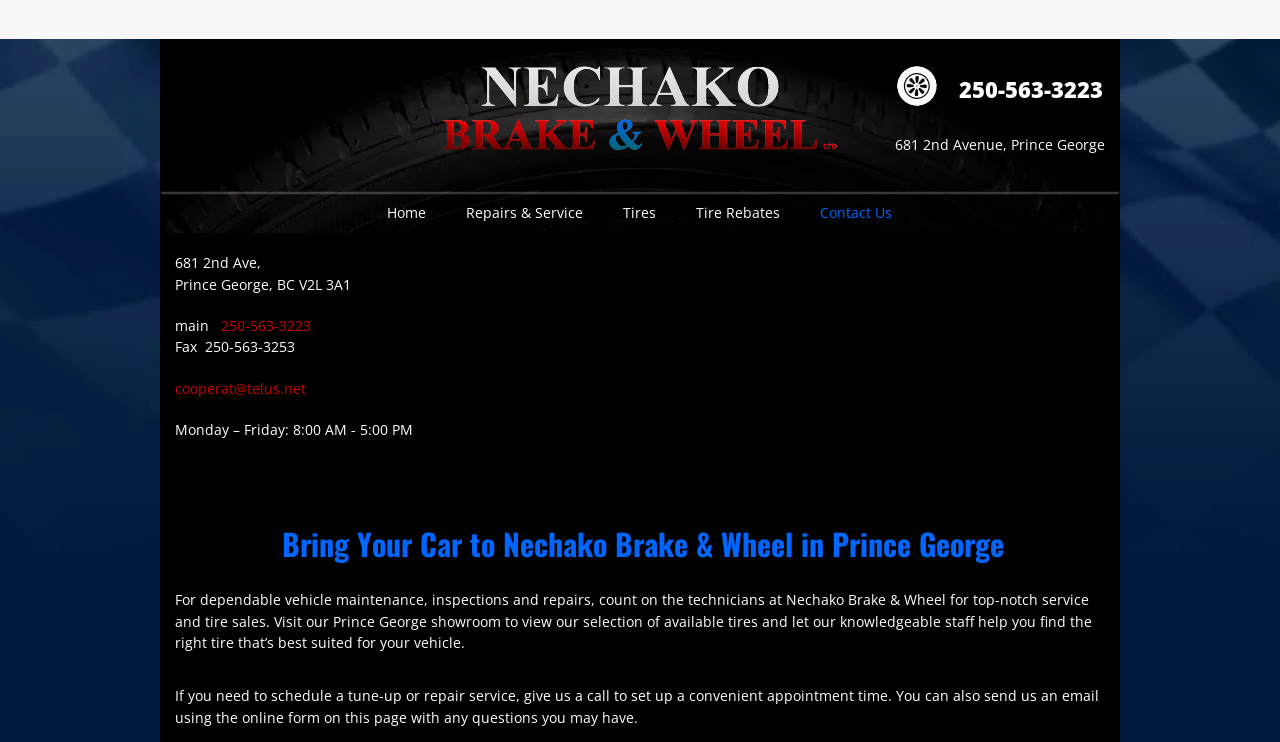Determine the bounding box coordinates of the area to click in order to meet this instruction: "Navigate to the Home page".

[0.287, 0.26, 0.348, 0.313]